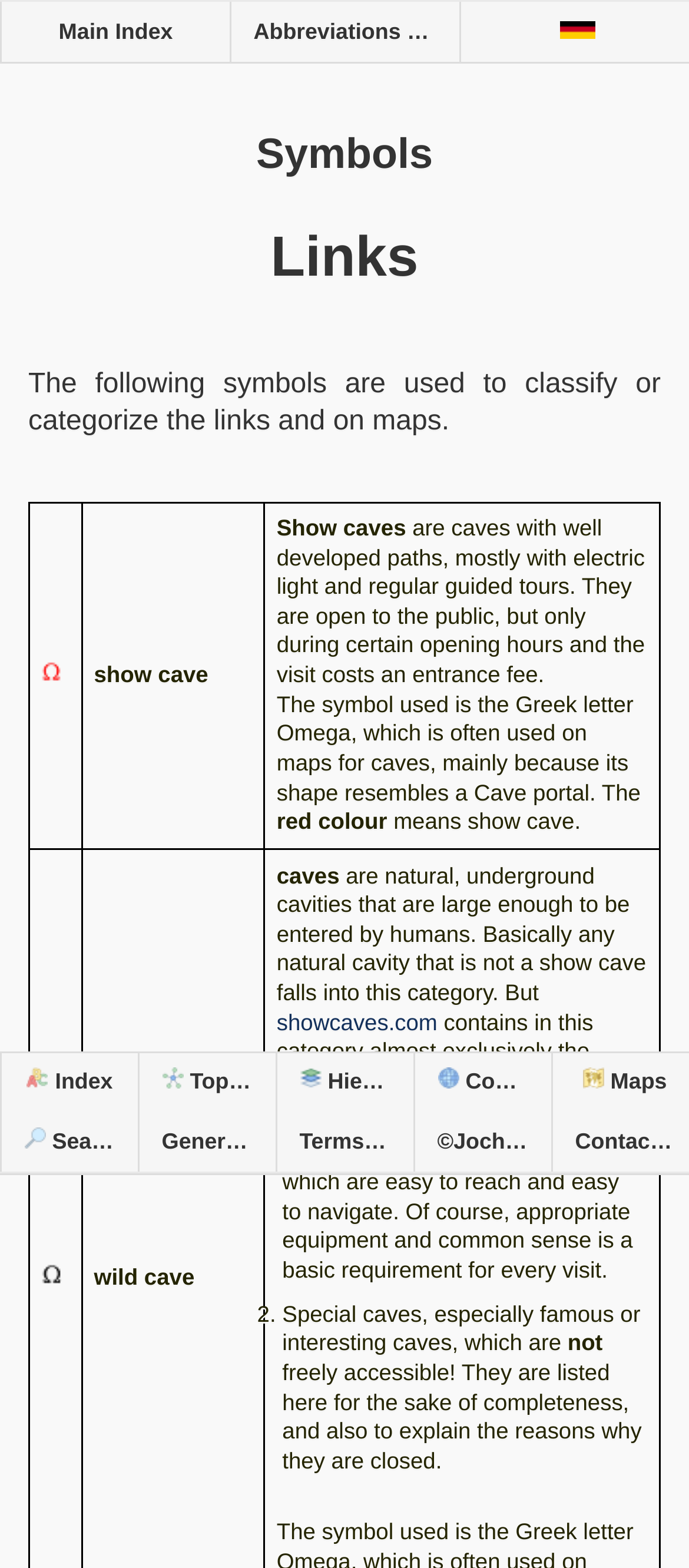What is the symbol used for show caves?
Based on the image, answer the question with as much detail as possible.

The symbol used for show caves is the Greek letter Omega, which is often used on maps for caves, mainly because its shape resembles a Cave portal.